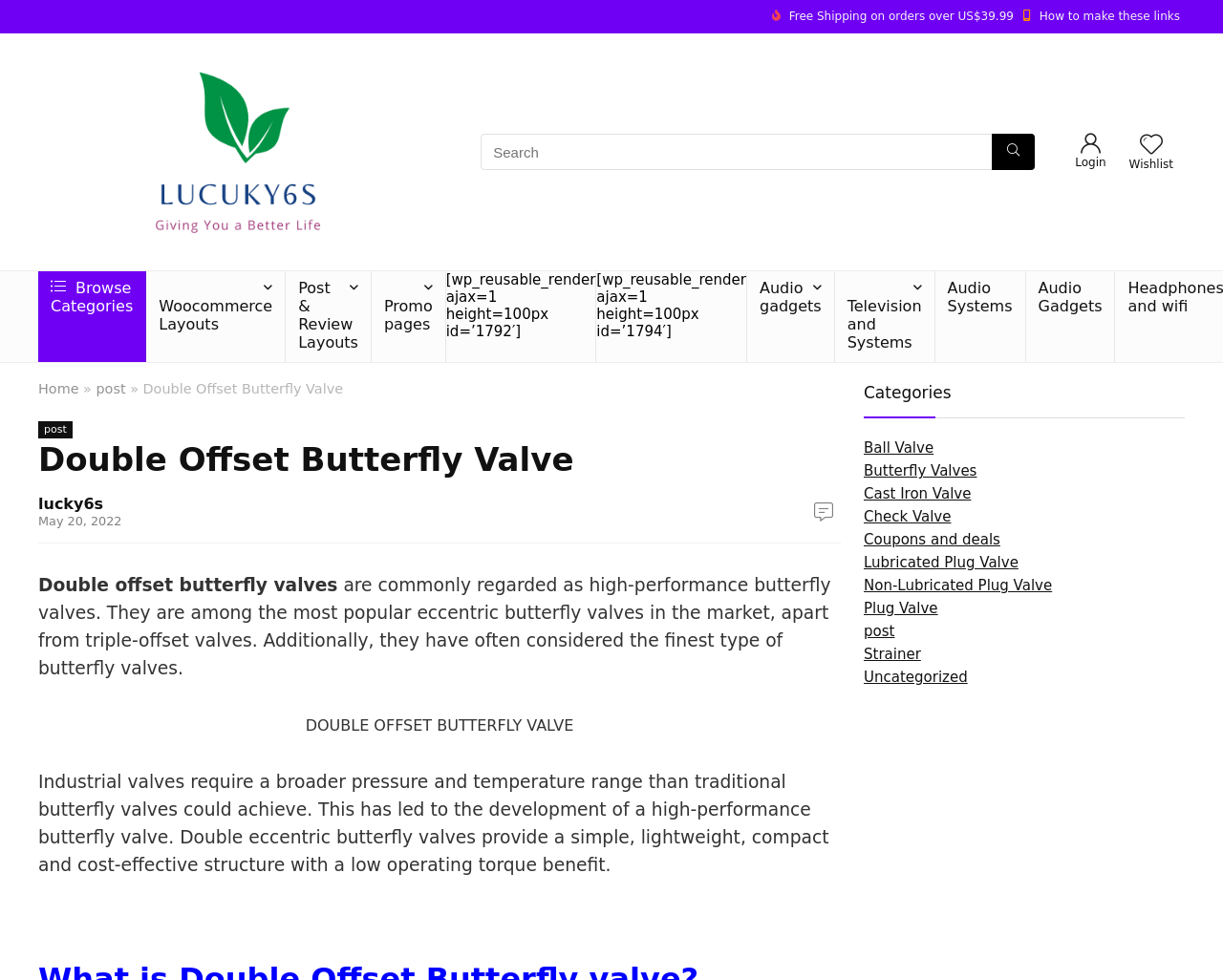Please identify the bounding box coordinates of the element's region that should be clicked to execute the following instruction: "Click on Warehouse Services". The bounding box coordinates must be four float numbers between 0 and 1, i.e., [left, top, right, bottom].

None